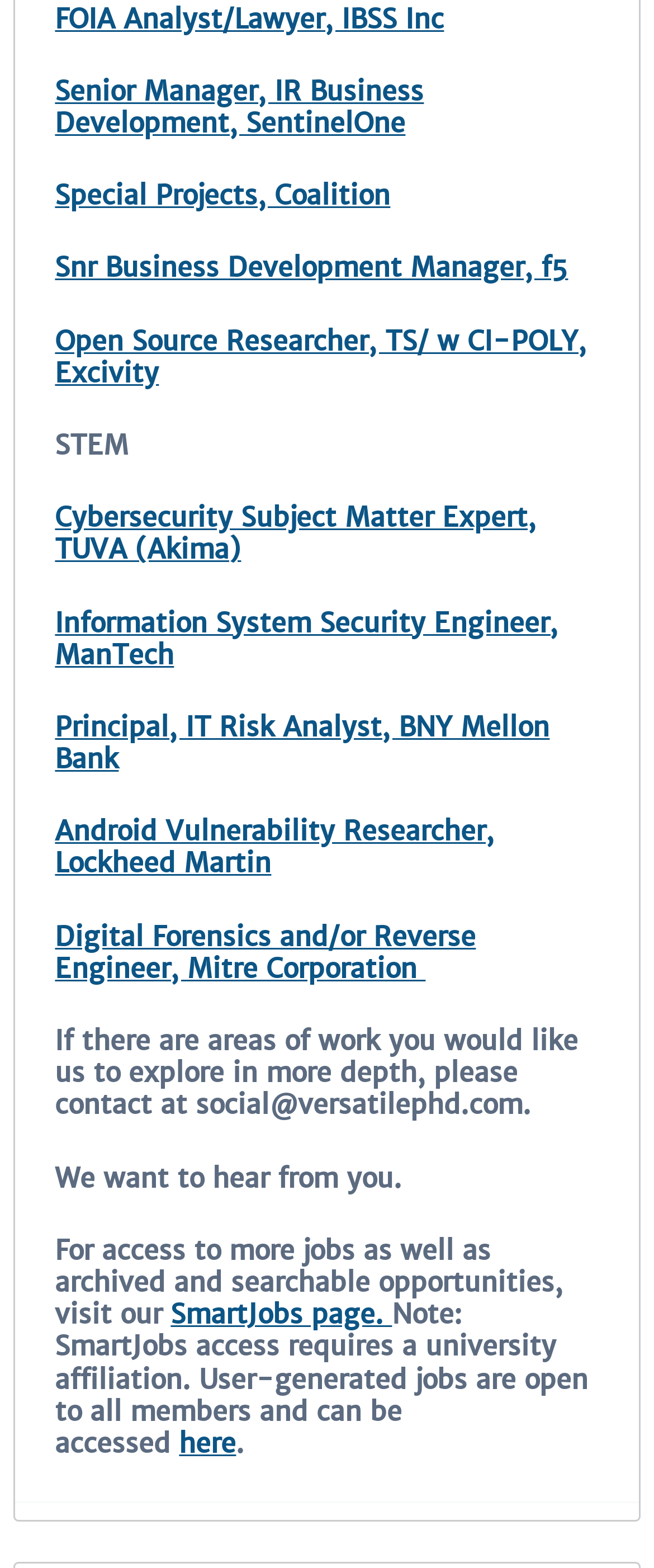Identify the bounding box coordinates for the UI element described as: "Request Appointment". The coordinates should be provided as four floats between 0 and 1: [left, top, right, bottom].

None